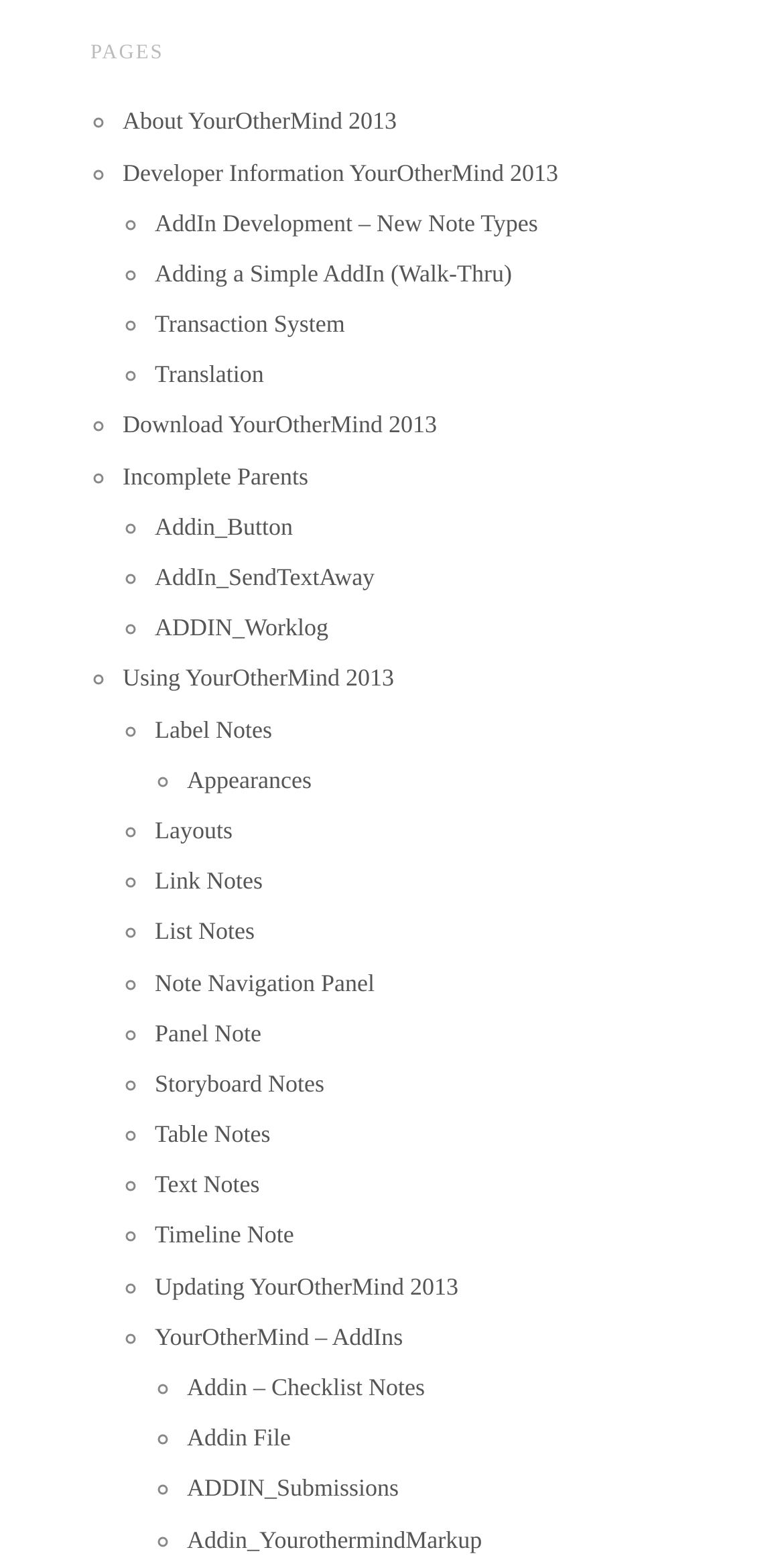Identify the bounding box of the UI element that matches this description: "Developer Information YourOtherMind 2013".

[0.156, 0.101, 0.712, 0.119]